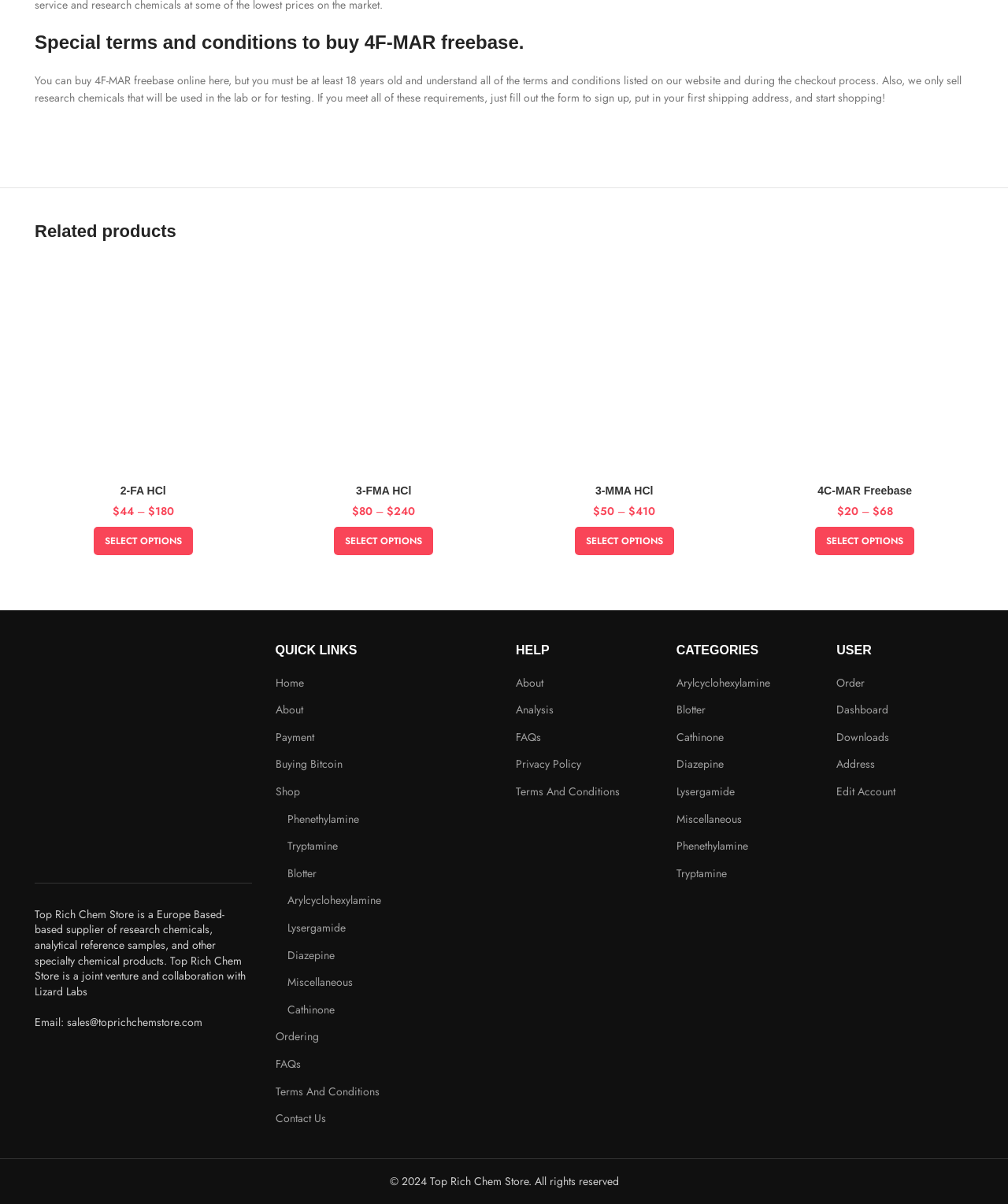What is the email address for sales?
Look at the screenshot and respond with a single word or phrase.

sales@toprichchemstore.com